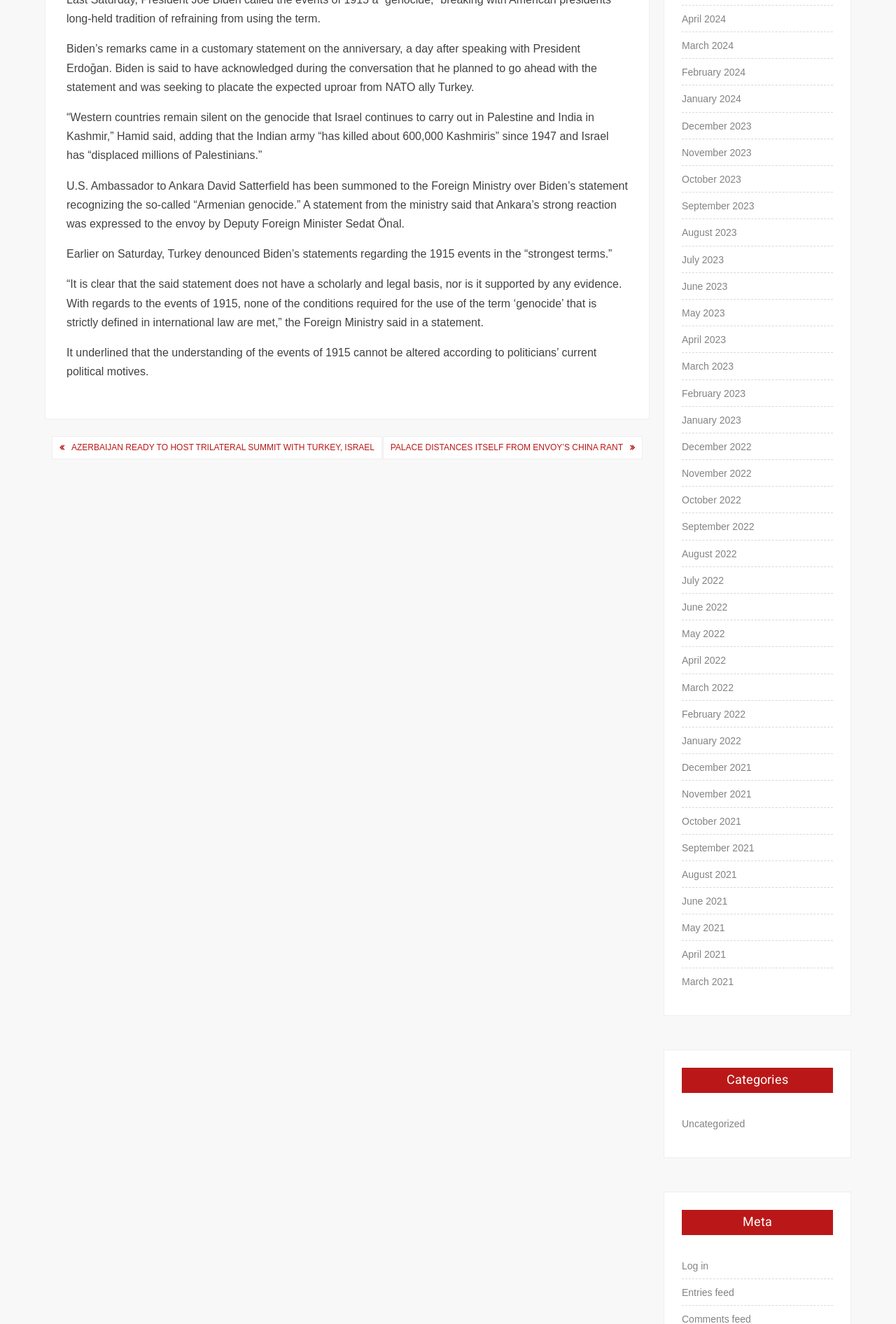Determine the bounding box coordinates of the clickable region to execute the instruction: "View 'Uncategorized' category". The coordinates should be four float numbers between 0 and 1, denoted as [left, top, right, bottom].

[0.761, 0.842, 0.831, 0.855]